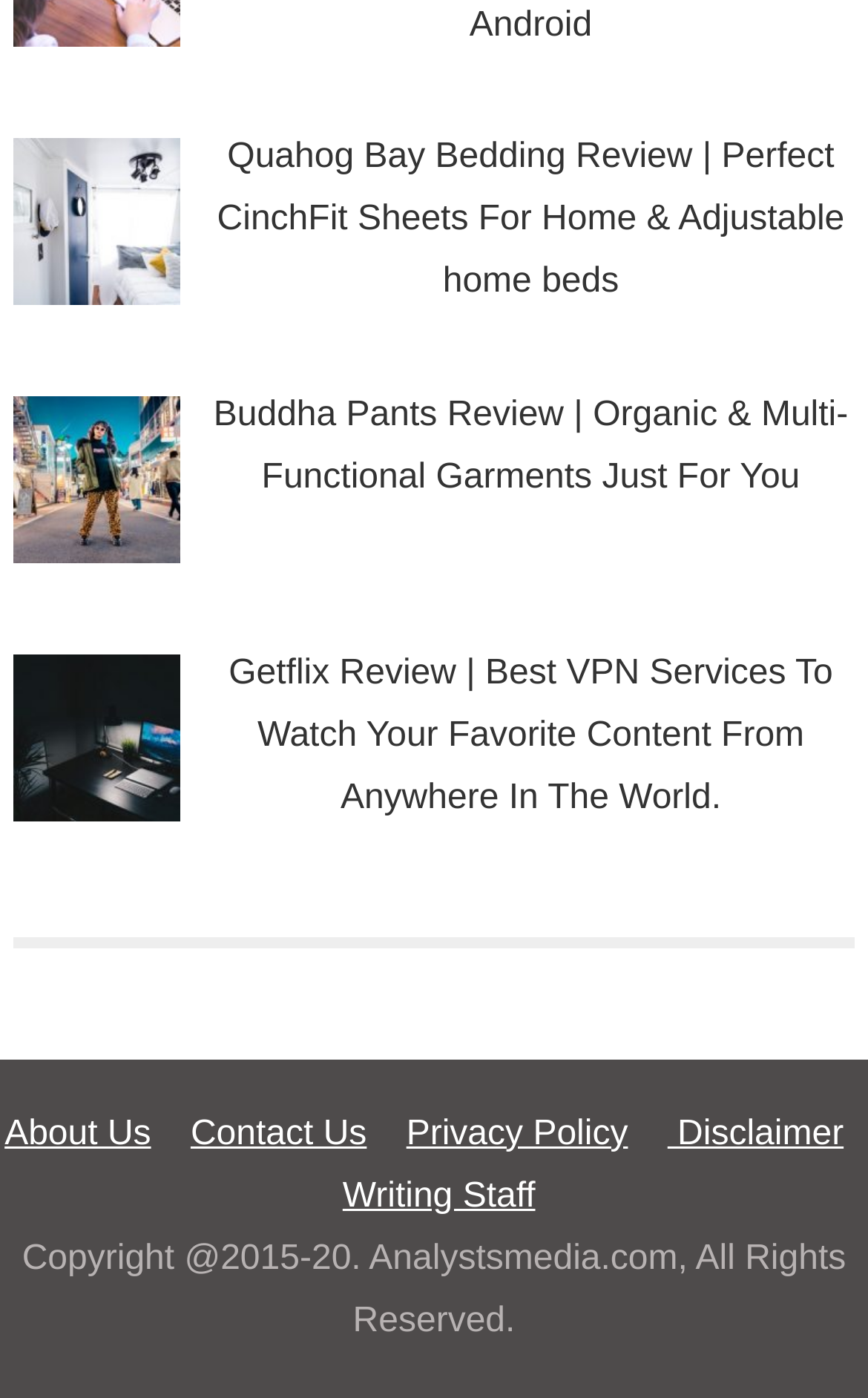Examine the screenshot and answer the question in as much detail as possible: What is the position of the 'Getflix promocode' link?

I compared the y1 and y2 coordinates of the 'Buddha Pants' link and the 'Getflix promocode' link. The y1 and y2 coordinates of the 'Getflix promocode' link are larger than those of the 'Buddha Pants' link, which means it is positioned below the 'Buddha Pants' link.